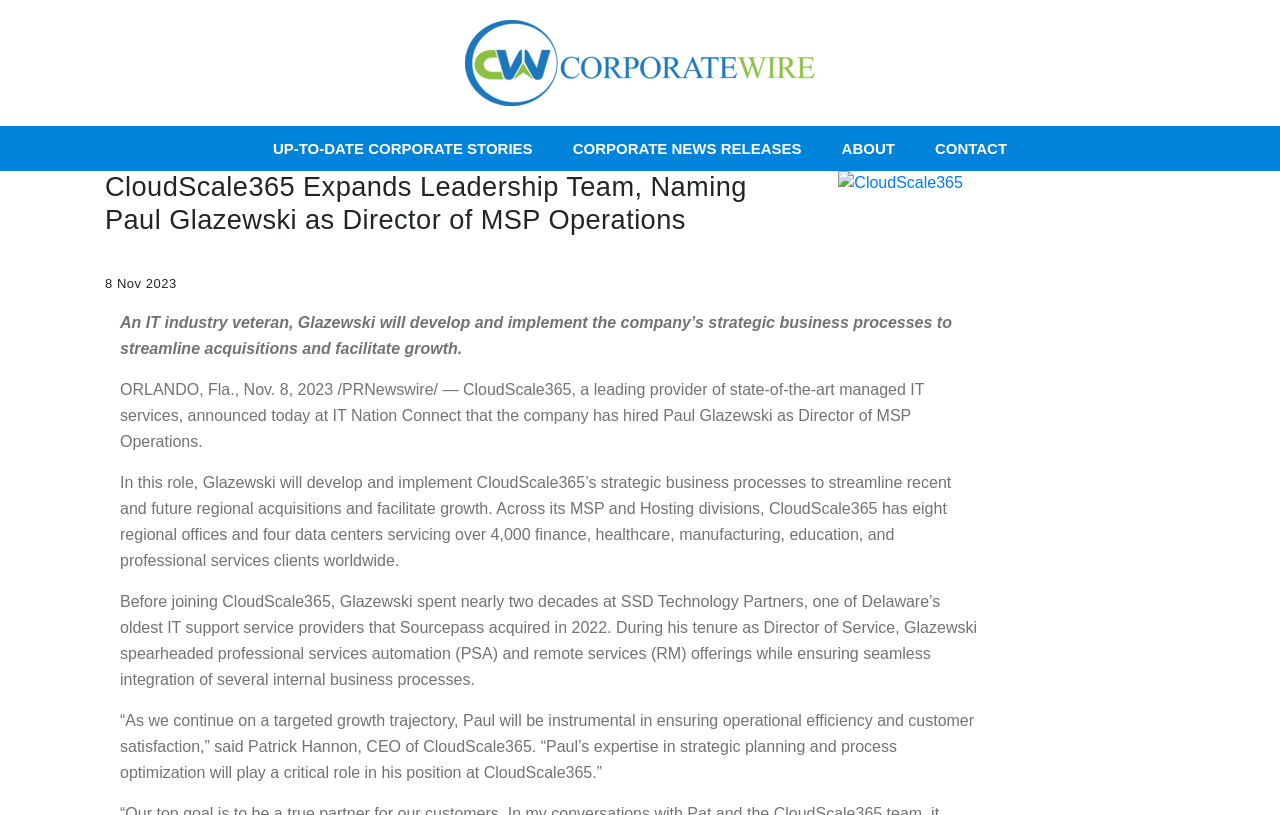Respond with a single word or phrase to the following question: What is Paul Glazewski's new role?

Director of MSP Operations